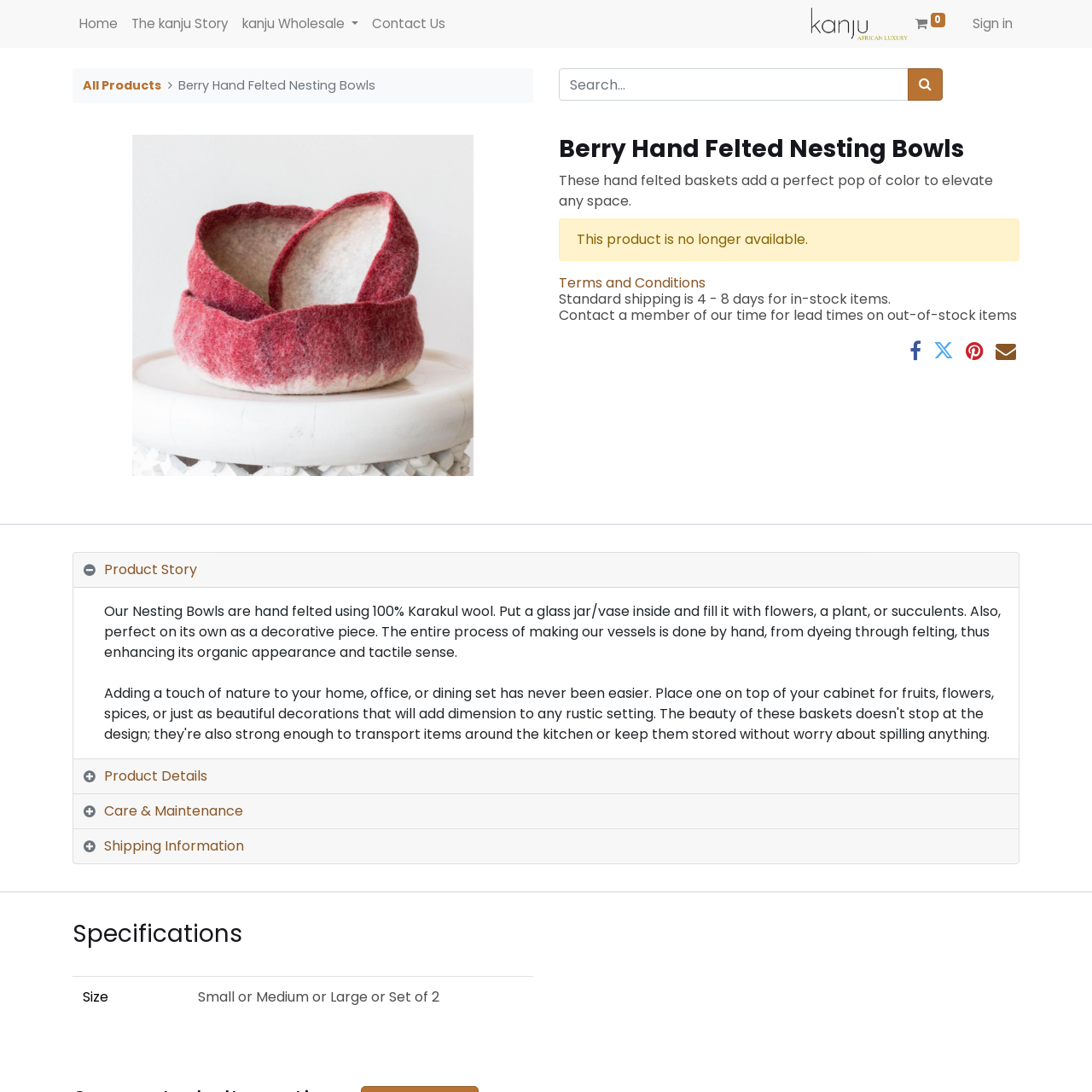Please identify the bounding box coordinates for the region that you need to click to follow this instruction: "Click the logo of kanju Interiors Trade Services".

[0.742, 0.006, 0.832, 0.038]